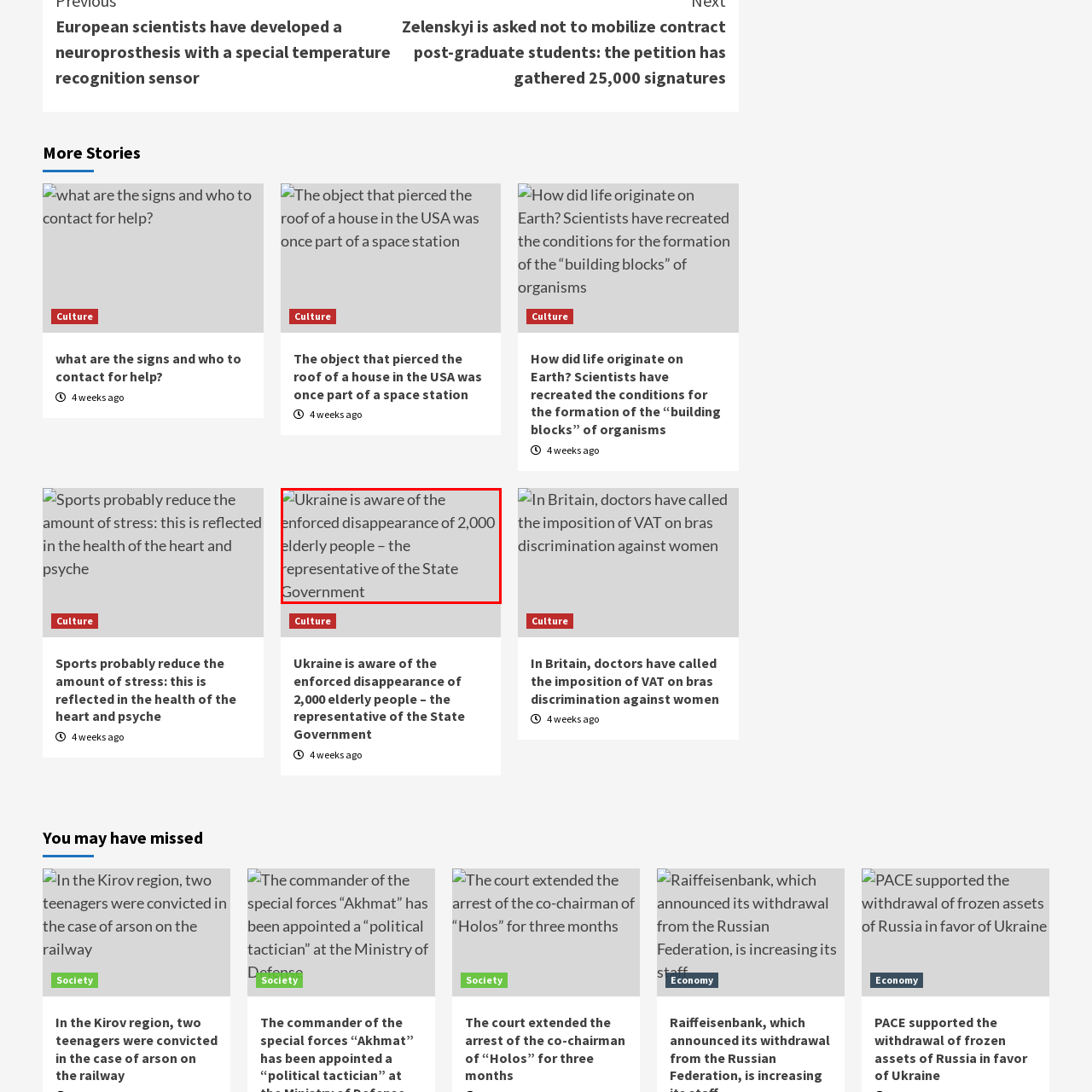Create a thorough and descriptive caption for the photo marked by the red boundary.

The image highlights a pressing social issue, focusing on the enforced disappearance of approximately 2,000 elderly individuals in Ukraine. This concern was raised by a representative of the State Government, drawing attention to the severity of the situation within the country. The accompanying text underscores the importance of awareness and accountability regarding the treatment of vulnerable populations. This topic reflects broader human rights challenges and stresses the need for attention and action from both national and international communities.